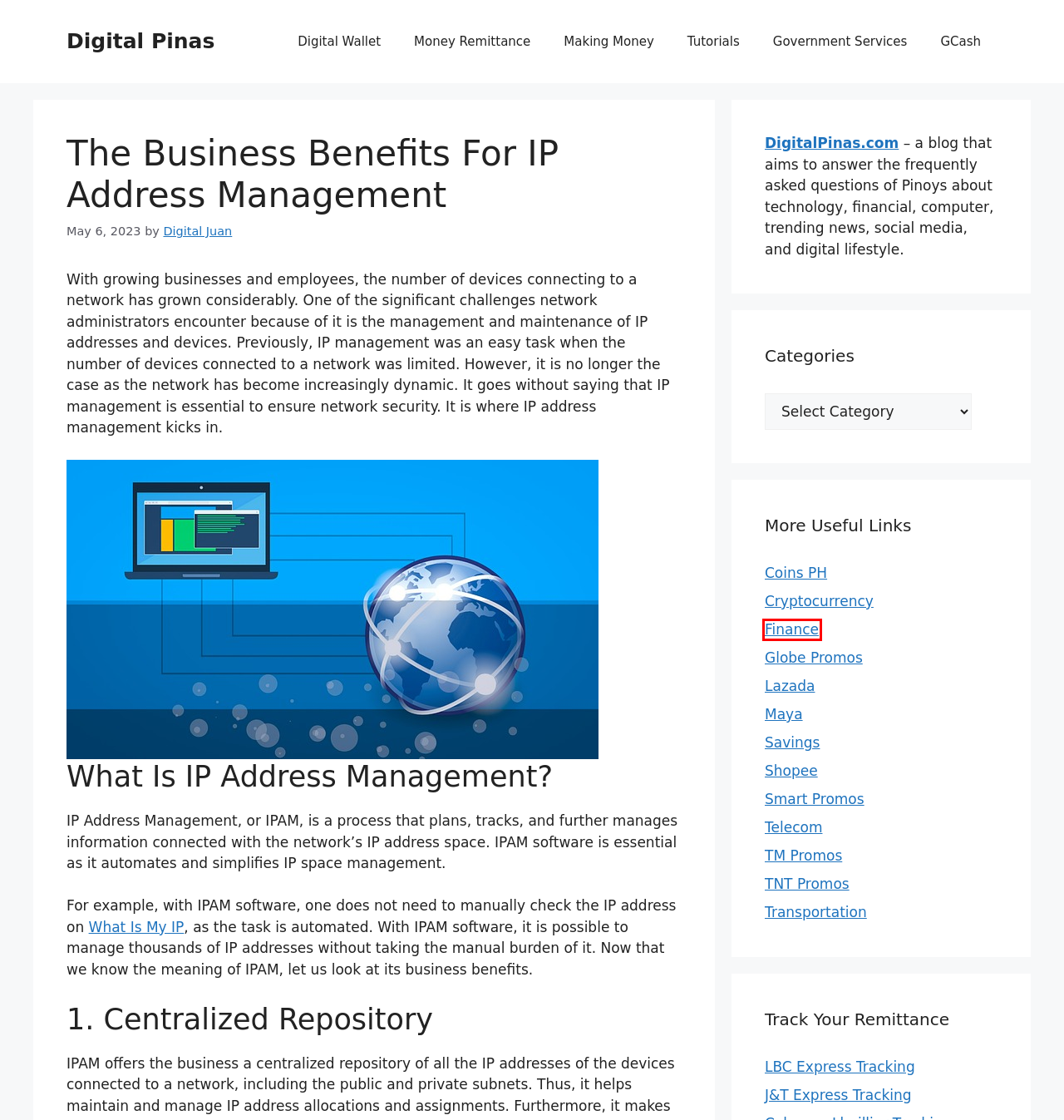Given a webpage screenshot with a red bounding box around a particular element, identify the best description of the new webpage that will appear after clicking on the element inside the red bounding box. Here are the candidates:
A. J&T Express Tracking
B. Telecom - Digital Pinas
C. Cryptocurrency - Digital Pinas
D. Maya - Digital Pinas
E. GCash - Digital Pinas
F. Shopee - Digital Pinas
G. Finance - Digital Pinas
H. TNT Promos - Digital Pinas

G